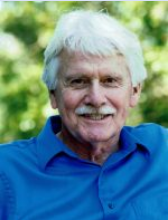What color is John Washbrook's shirt?
Analyze the image and deliver a detailed answer to the question.

The caption explicitly states that John Washbrook is dressed in a blue shirt, which is a notable aspect of his appearance in the image.